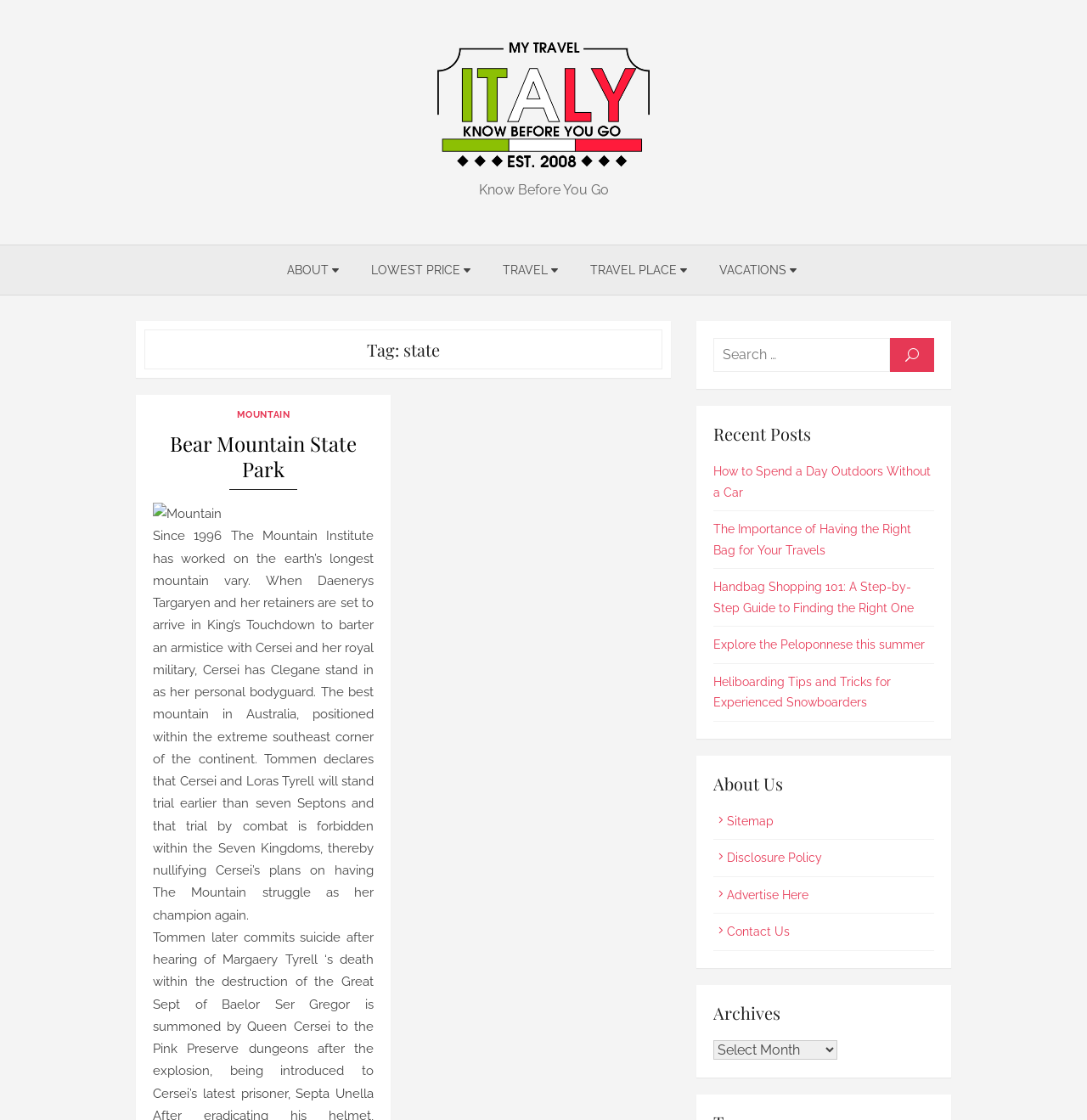Can you find the bounding box coordinates of the area I should click to execute the following instruction: "Read the 'Bear Mountain State Park' article"?

[0.141, 0.384, 0.344, 0.437]